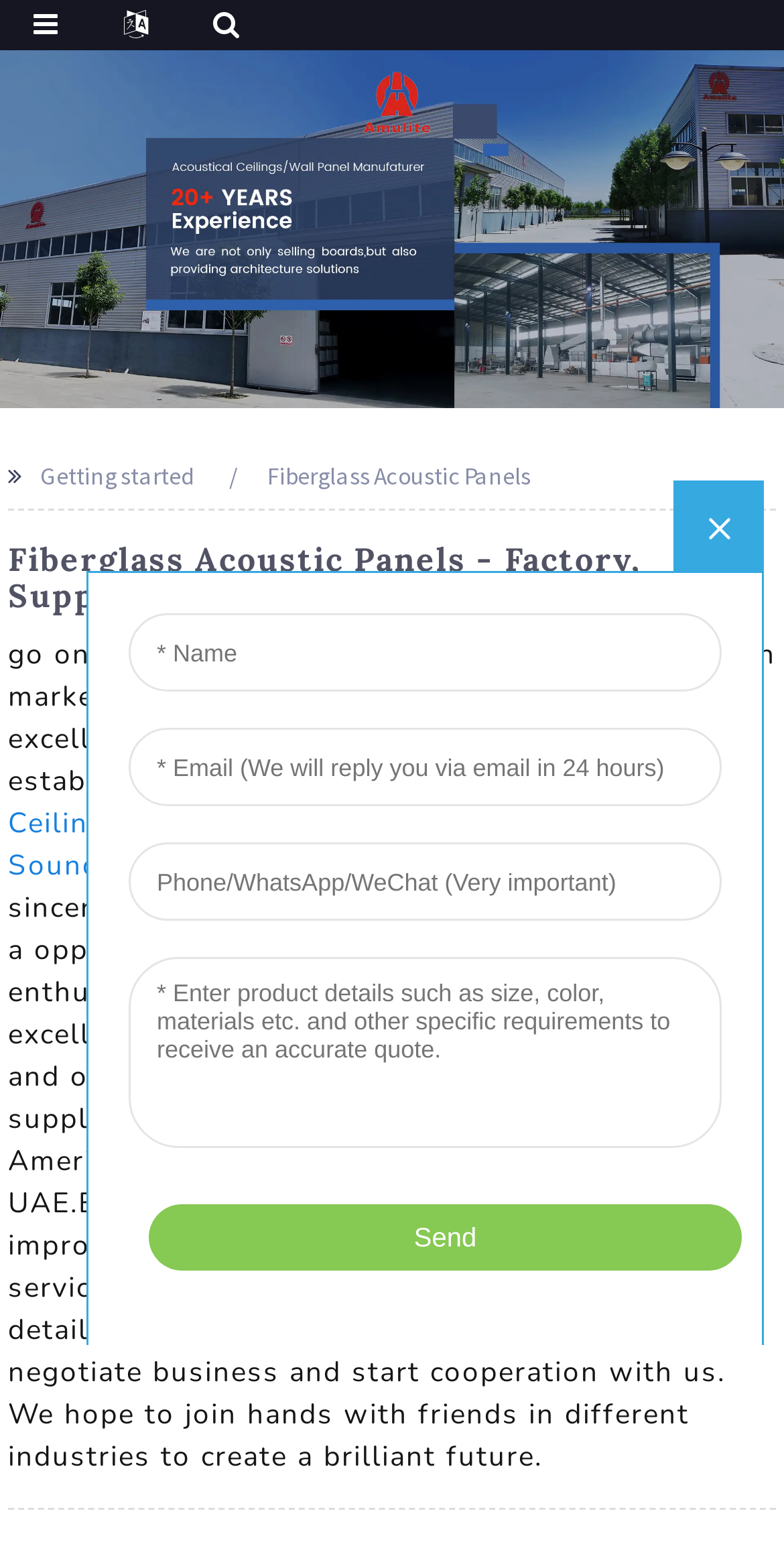Please identify the bounding box coordinates of the clickable element to fulfill the following instruction: "Click the logo". The coordinates should be four float numbers between 0 and 1, i.e., [left, top, right, bottom].

[0.45, 0.053, 0.55, 0.076]